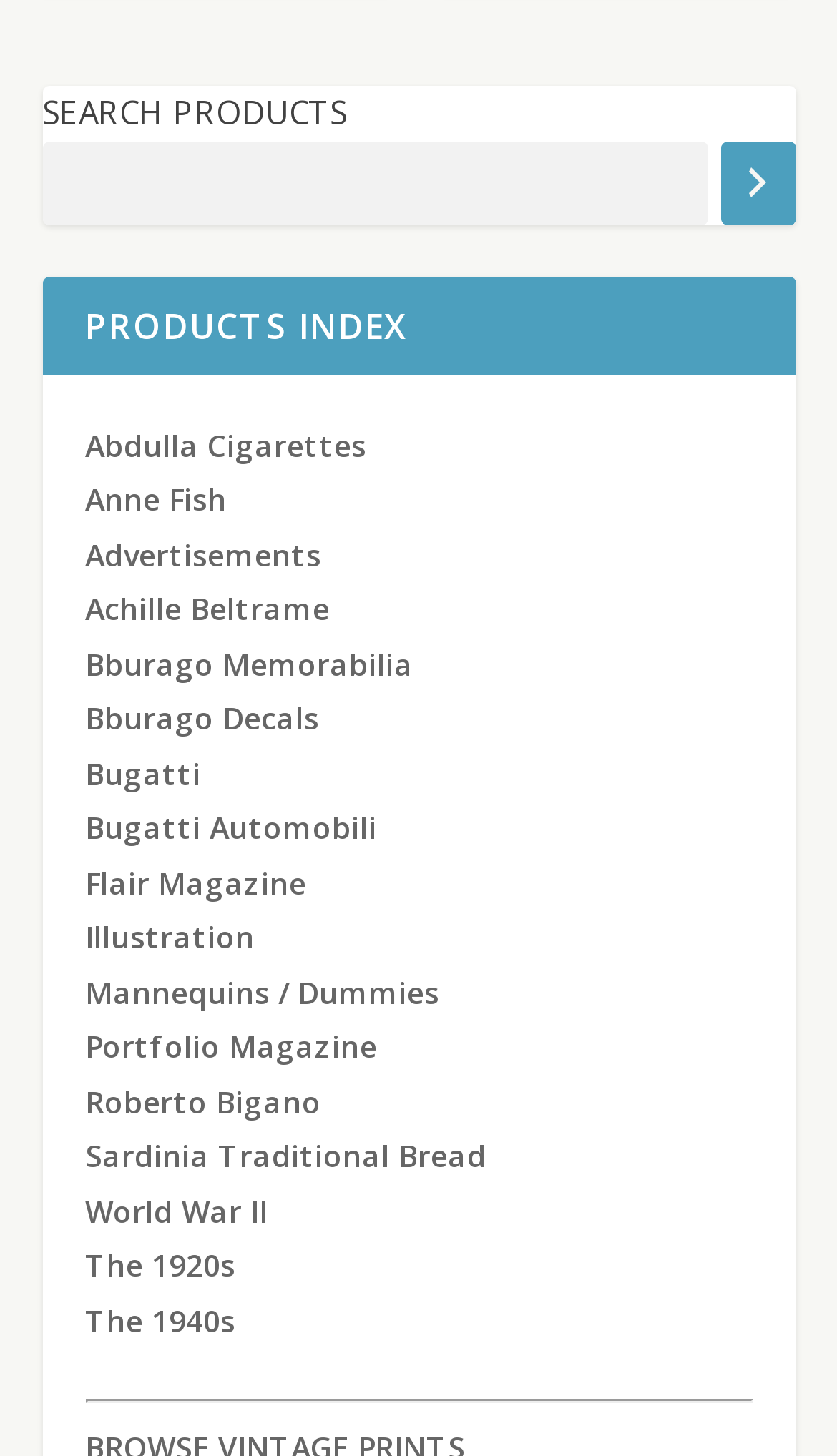Identify the bounding box coordinates of the section that should be clicked to achieve the task described: "explore World War II".

[0.101, 0.817, 0.319, 0.845]